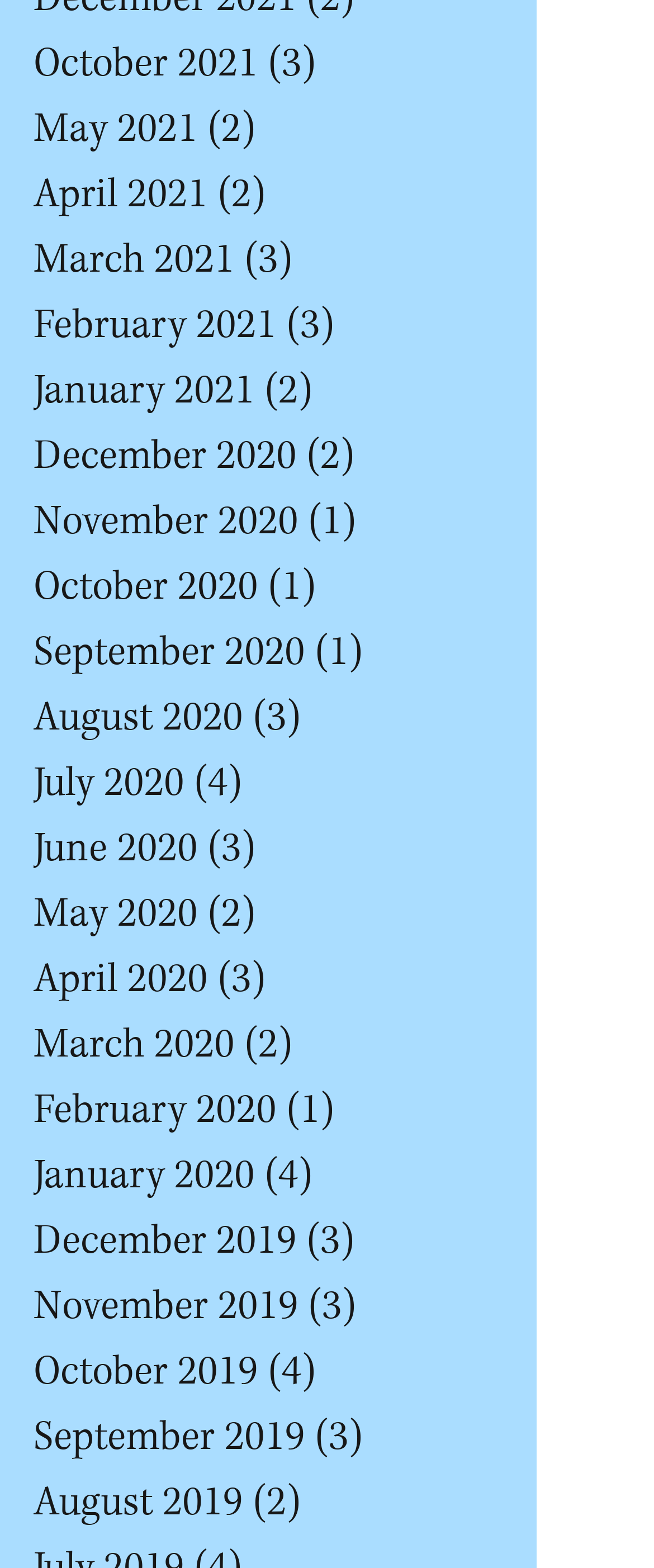Using the information in the image, could you please answer the following question in detail:
What is the latest month with 1 post?

I looked at the list of links and found that the latest month with 1 post is February 2020, which has 1 post.